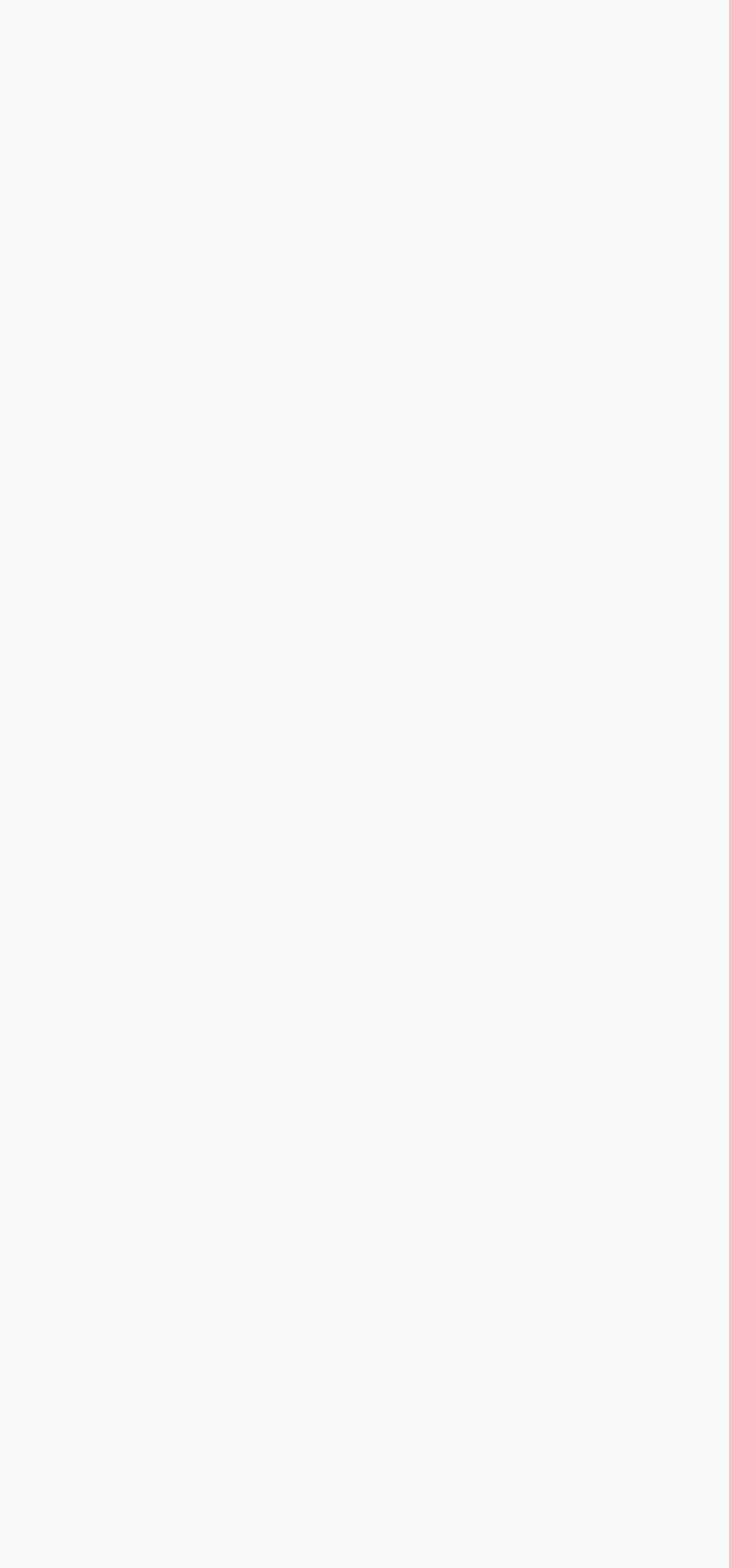Locate the coordinates of the bounding box for the clickable region that fulfills this instruction: "Read the blog".

[0.038, 0.344, 0.131, 0.368]